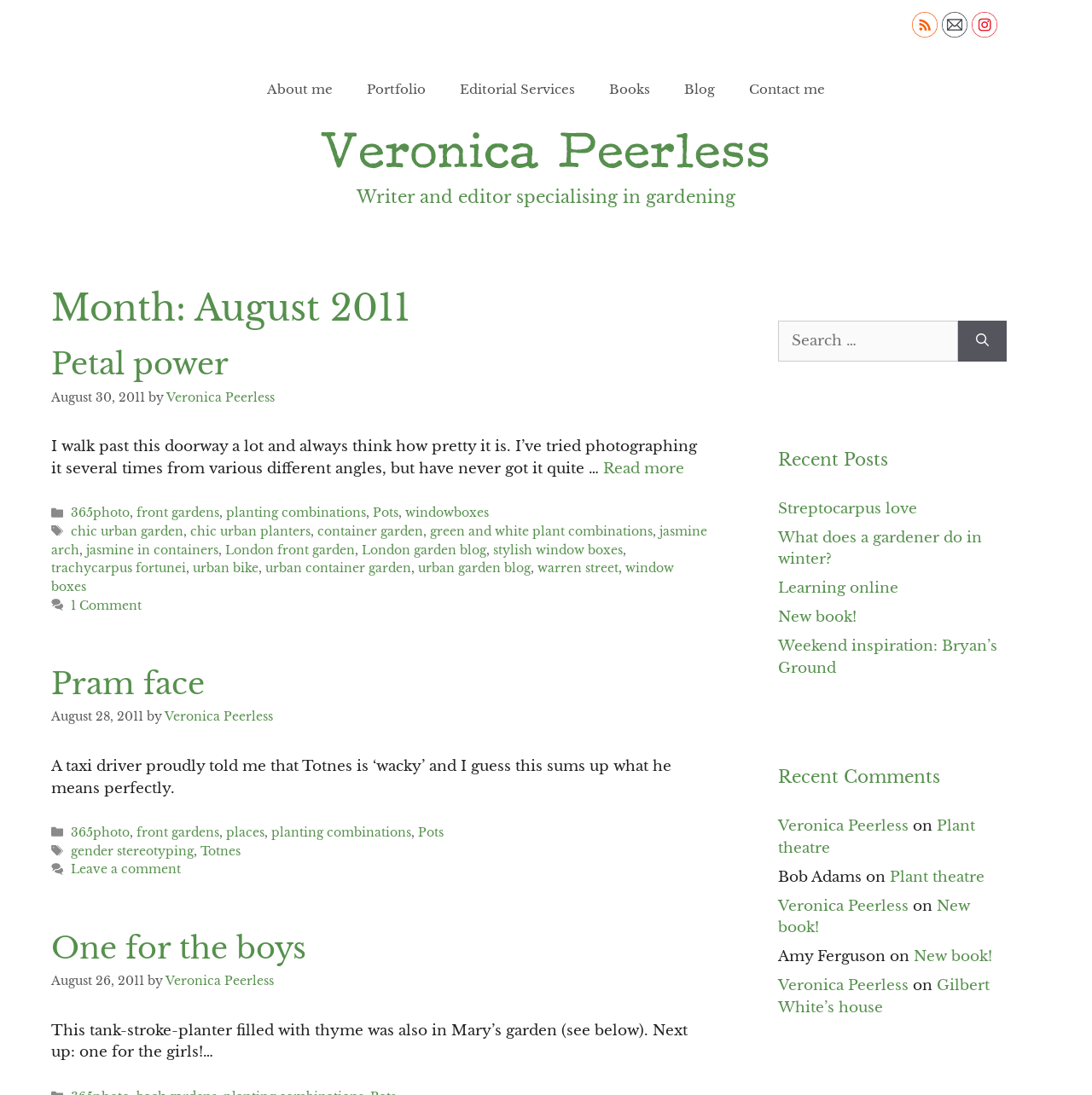Identify and provide the text of the main header on the webpage.

Month: August 2011